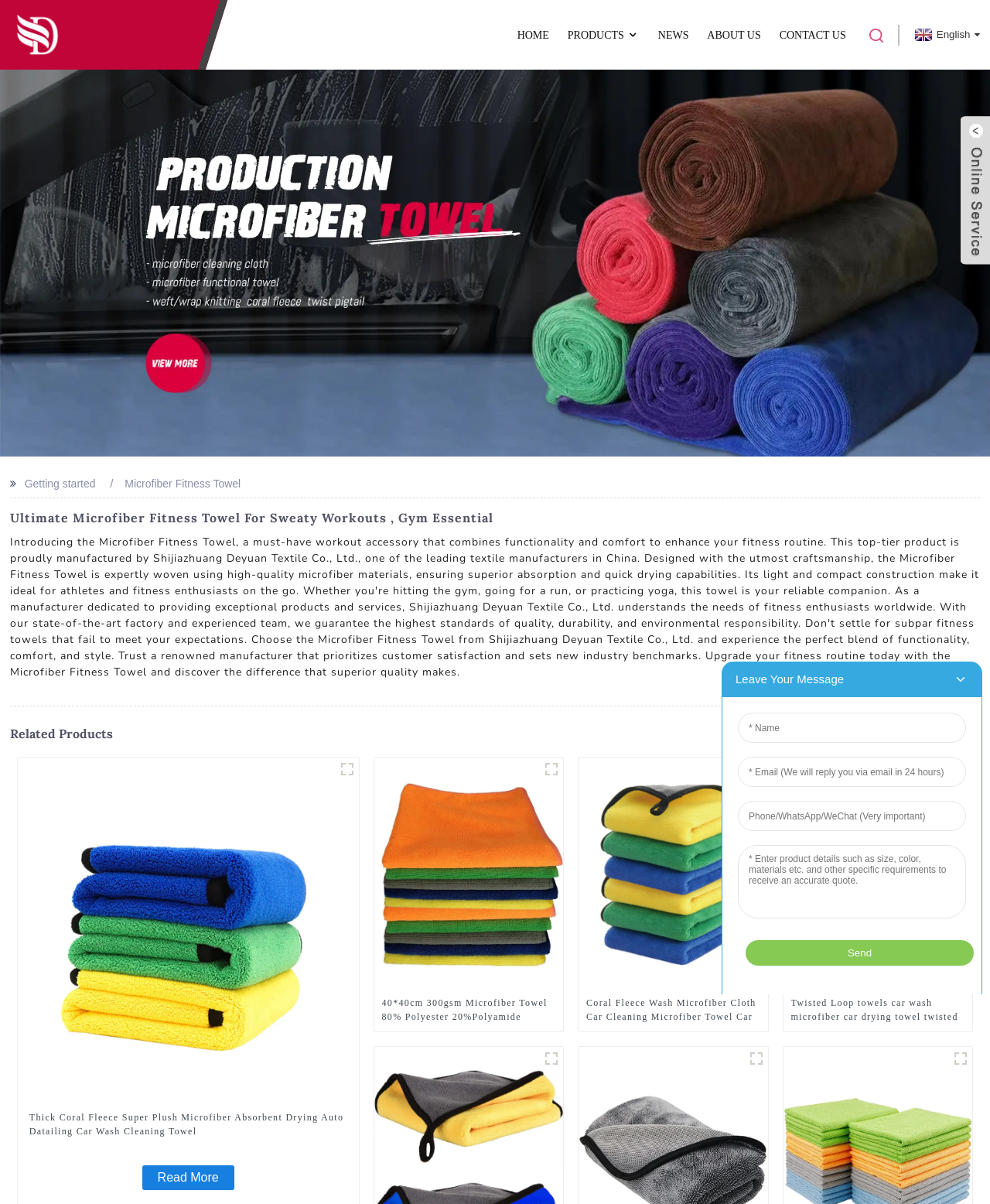Please find and report the bounding box coordinates of the element to click in order to perform the following action: "Read more about the Thick Coral Fleece Super Plush Microfiber Absorbent Drying Auto Datailing Car Wash Cleaning Towel". The coordinates should be expressed as four float numbers between 0 and 1, in the format [left, top, right, bottom].

[0.143, 0.968, 0.237, 0.988]